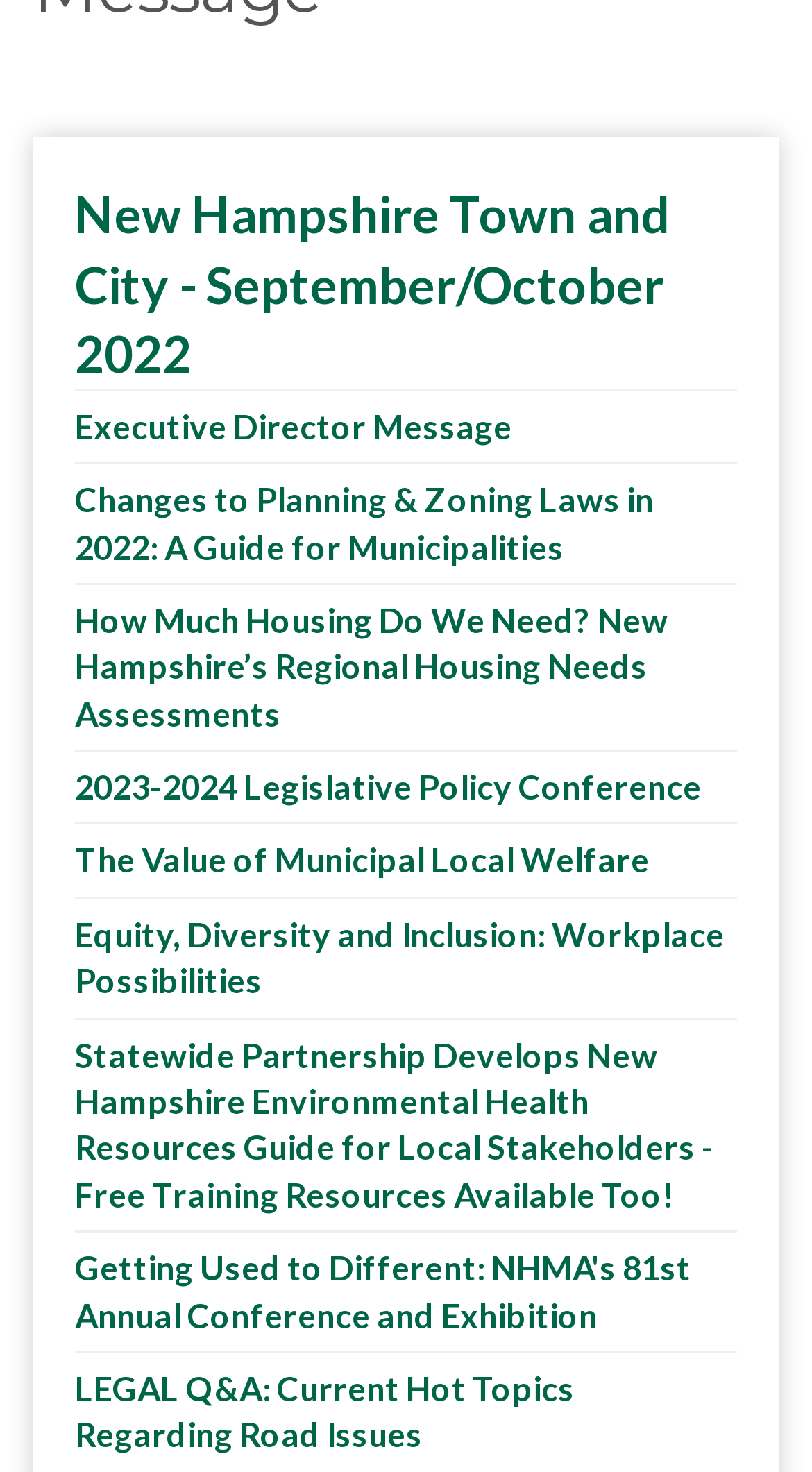Using the element description NewsLink, predict the bounding box coordinates for the UI element. Provide the coordinates in (top-left x, top-left y, bottom-right x, bottom-right y) format with values ranging from 0 to 1.

[0.282, 0.812, 1.0, 0.872]